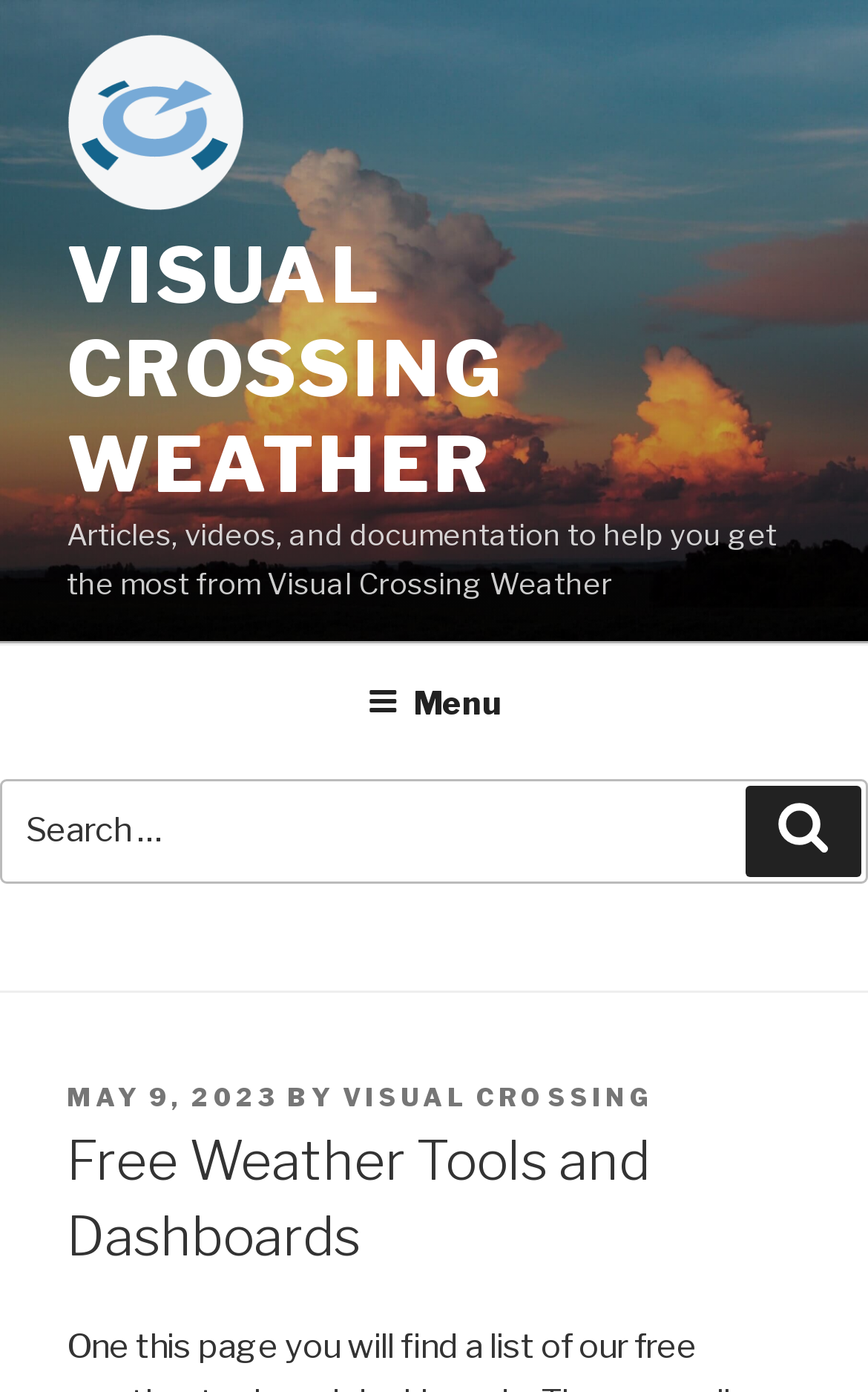Can you locate the main headline on this webpage and provide its text content?

Free Weather Tools and Dashboards